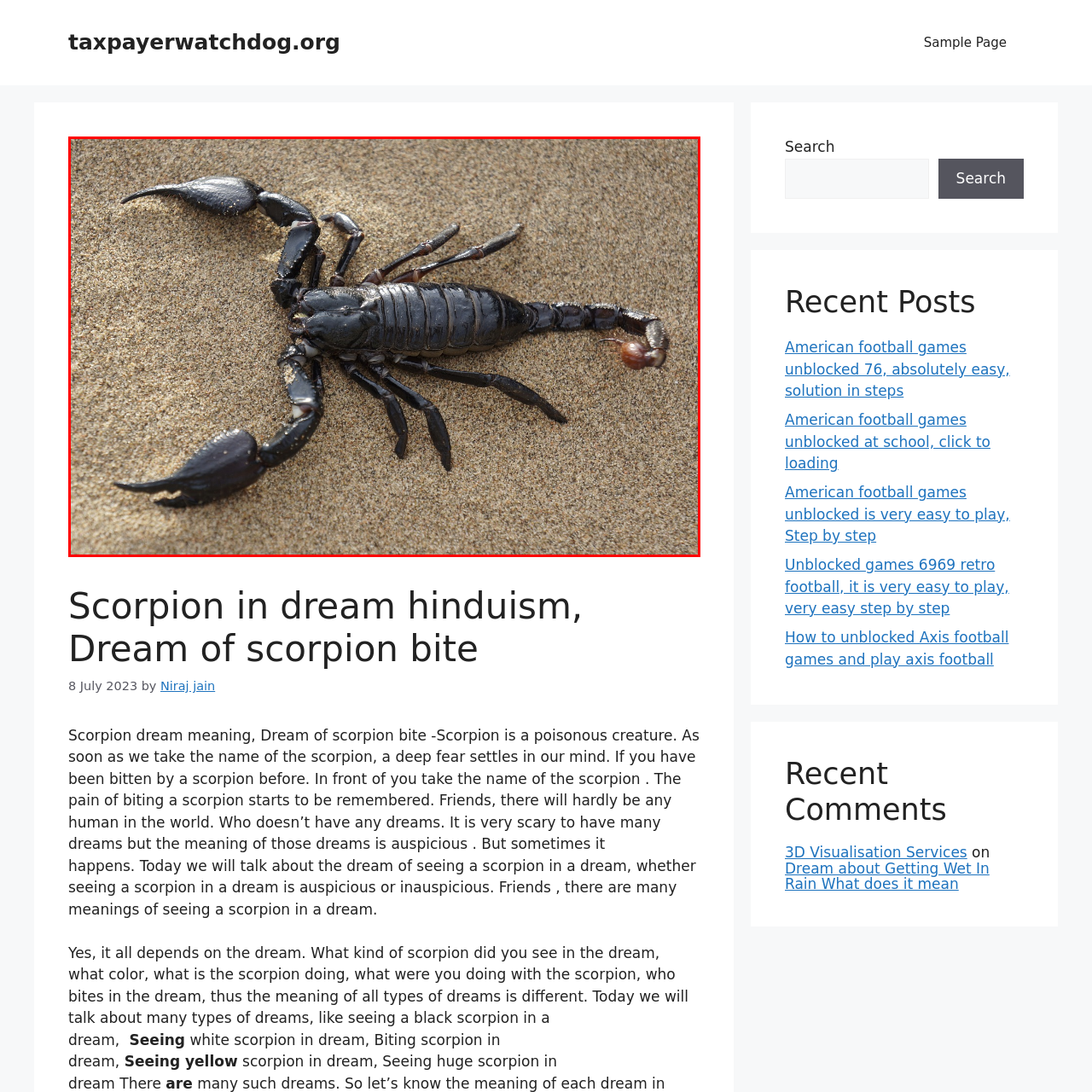Generate an elaborate caption for the image highlighted within the red boundary.

This image features a scorpion resting on sandy ground, showcasing its distinctive features. The scorpion is predominantly black, with a robust body and prominent pincers, capturing its predatory nature. Its segmented tail, arched over its back, culminates in a stinger, a reminder of the creature's potent defense mechanism. The fine grains of sand create a natural backdrop, emphasizing the scorpion's rugged texture and highlighting its adaptability to arid environments. This intriguing display parallels the themes explored in the accompanying article about the dream interpretation of scorpions, delving into their symbolism and significance in various cultures, particularly in Hinduism, where such dreams may evoke feelings of fear and contemplation.